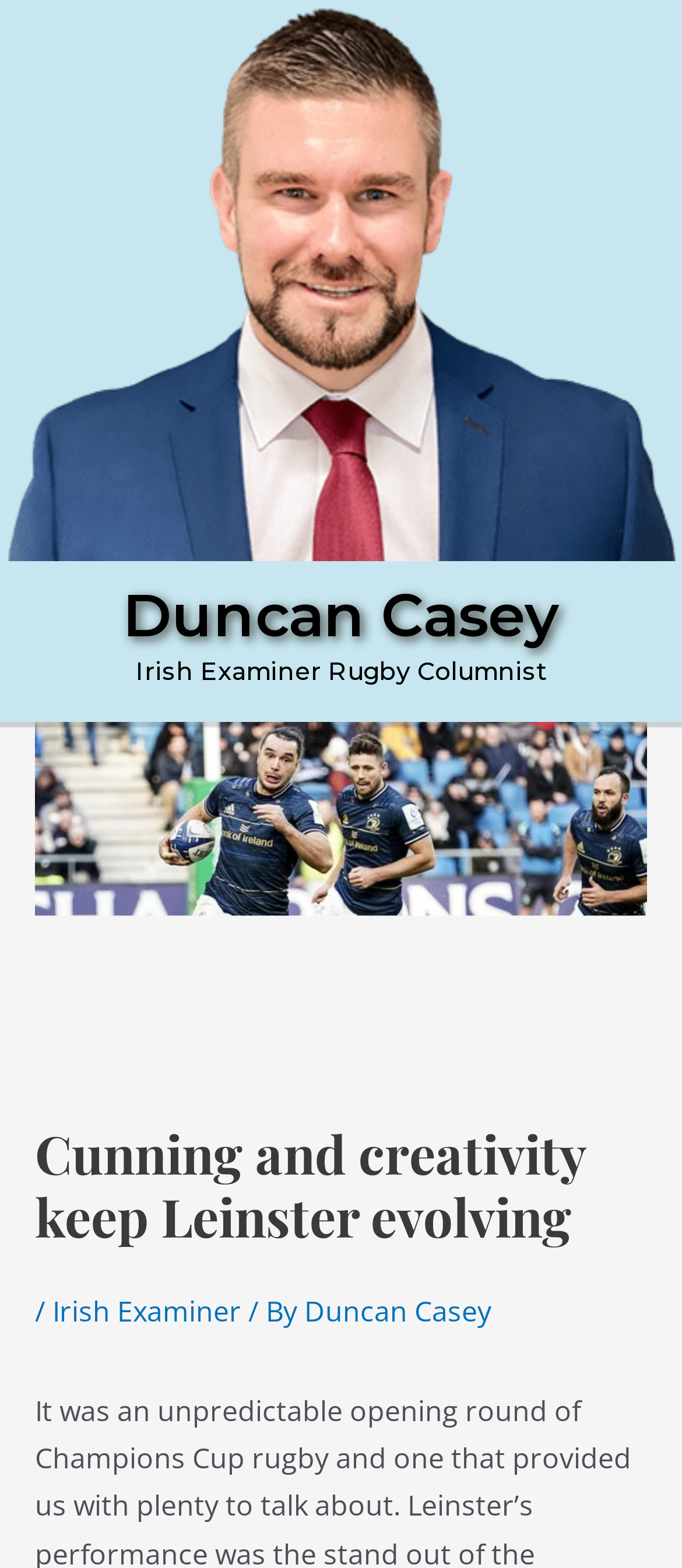Construct a thorough caption encompassing all aspects of the webpage.

The webpage features a prominent headshot image at the top, taking up approximately the top third of the page. Below the image, there are two headings, "Duncan Casey" and "Irish Examiner Rugby Columnist", which are positioned side by side, with the latter being slightly below the former. Both headings have corresponding links with the same text.

Below these headings, there is a section with a header that spans the width of the page. Within this section, there is a heading "Cunning and creativity keep Leinster evolving" followed by a slash, a link to "Irish Examiner", the text "/ By", and another link to "Duncan Casey". This section appears to be the main content area of the page, taking up most of the vertical space.